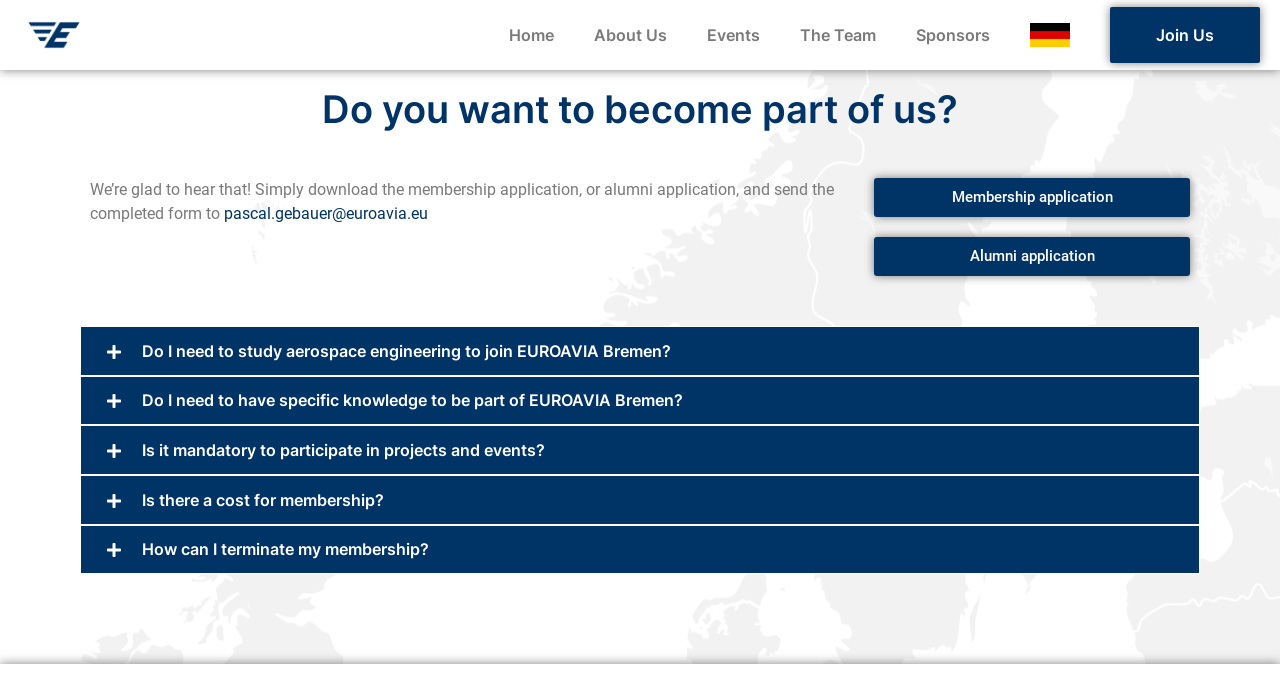Answer the question below in one word or phrase:
What is the contact email address for sending completed membership applications?

pascal.gebauer@euroavia.eu